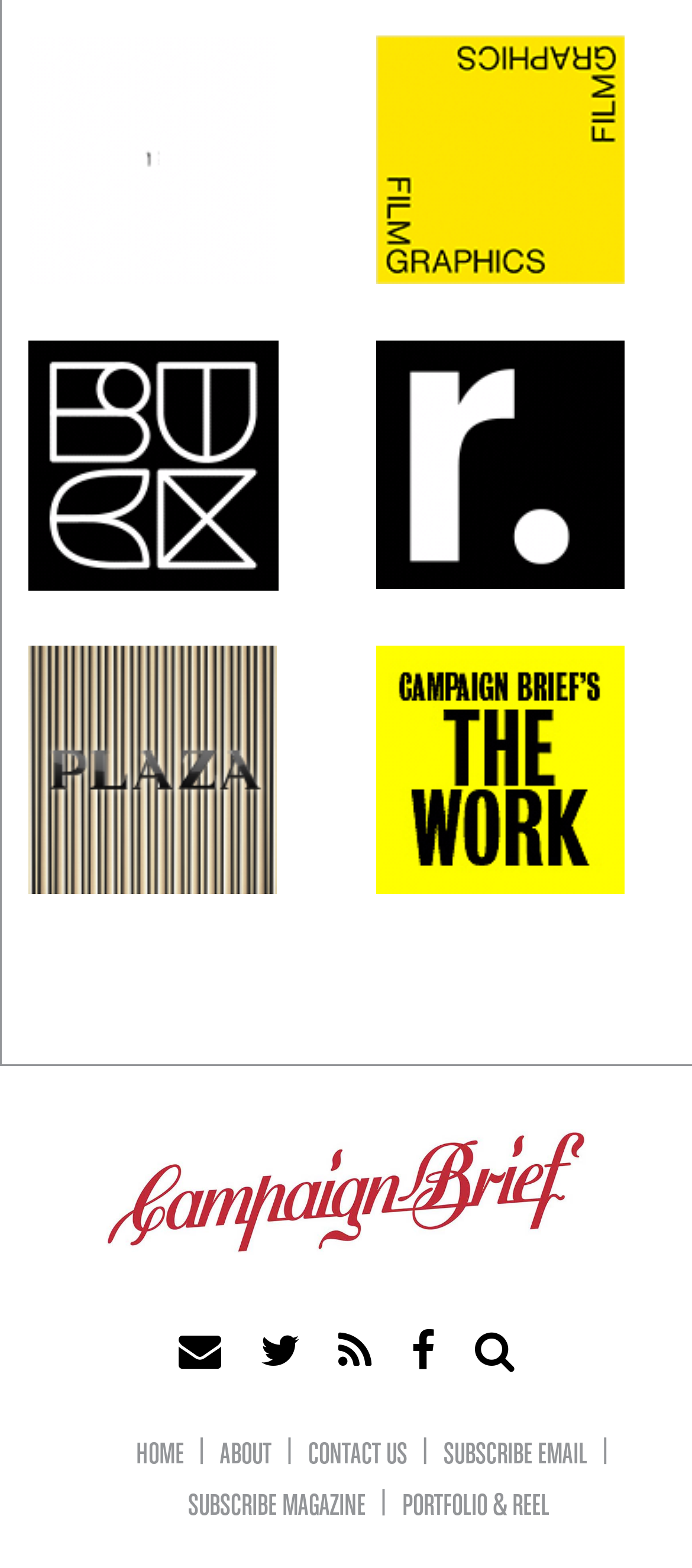How many links are there in the bottom navigation bar?
Please provide a single word or phrase based on the screenshot.

5